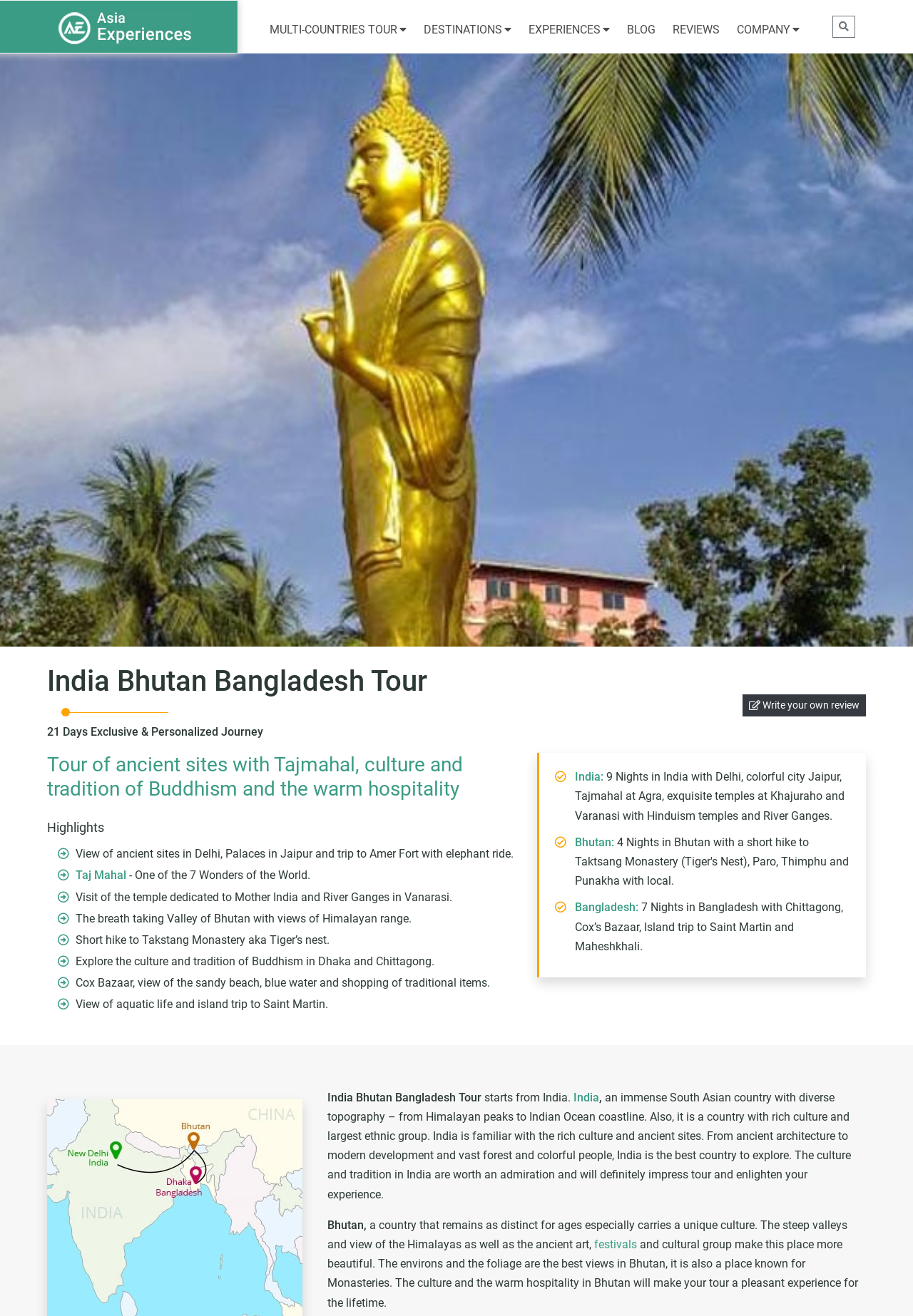What is the name of the tour?
Refer to the image and provide a thorough answer to the question.

The name of the tour can be found in the heading element with the text 'India Bhutan Bangladesh Tour' which is located at the top of the webpage.